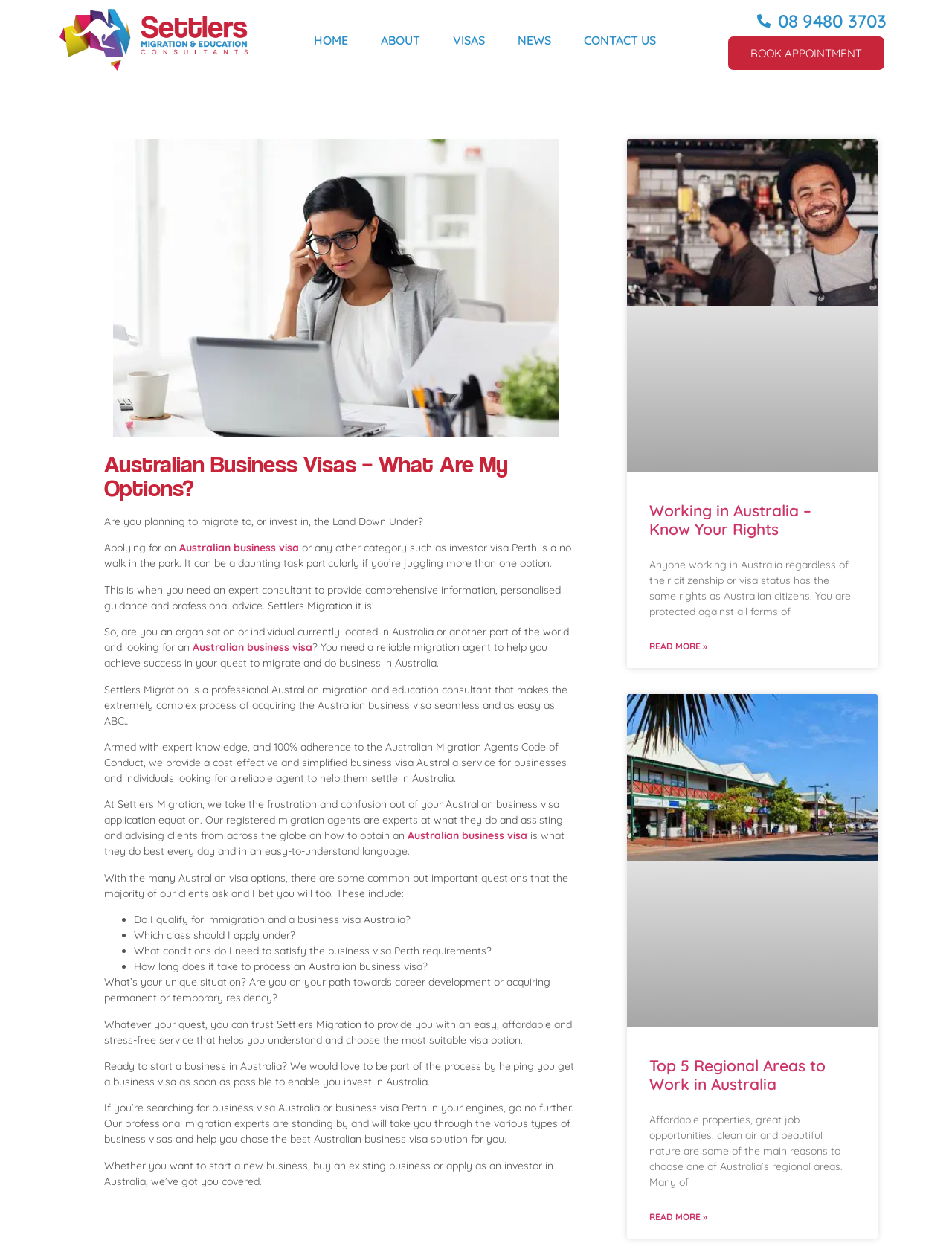Could you determine the bounding box coordinates of the clickable element to complete the instruction: "Read more about 'Top 5 Regional Areas to Work in Australia'"? Provide the coordinates as four float numbers between 0 and 1, i.e., [left, top, right, bottom].

[0.682, 0.965, 0.743, 0.975]